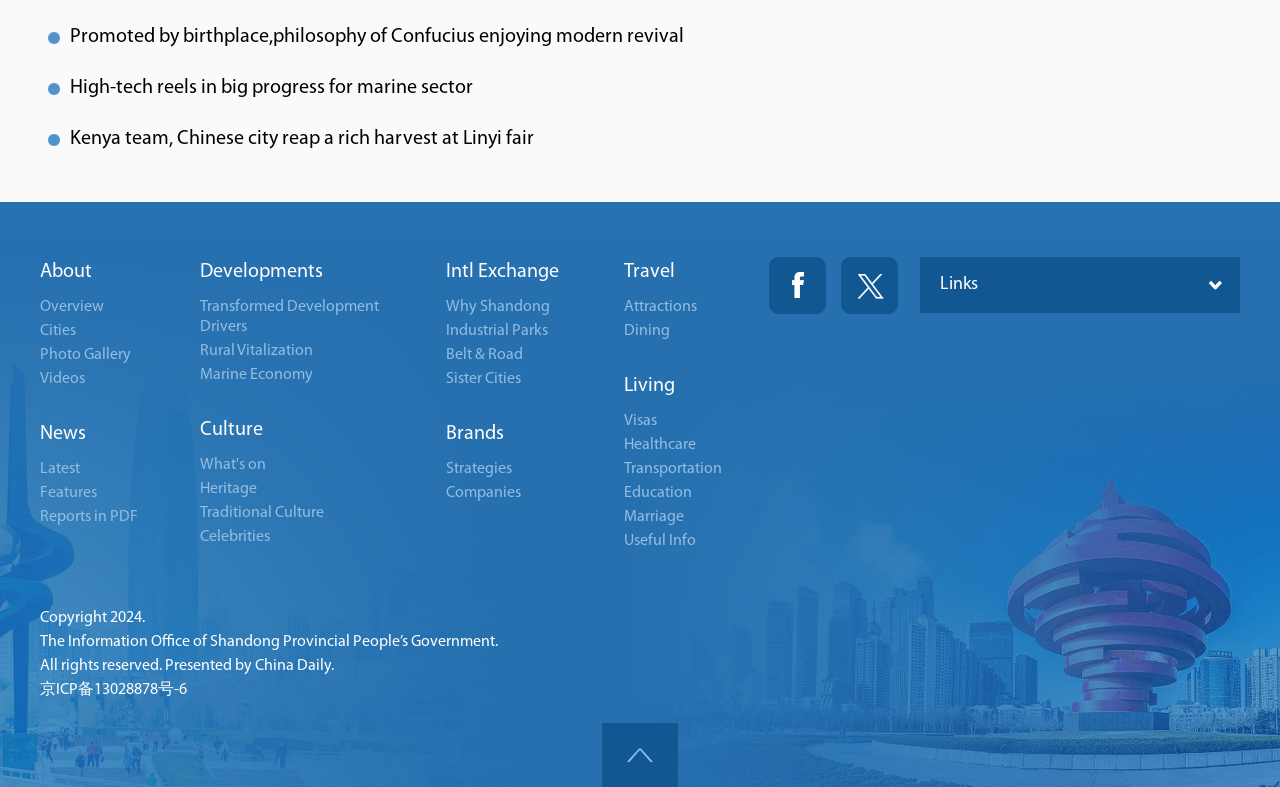With reference to the image, please provide a detailed answer to the following question: Where is the 'About' link located?

The 'About' link is located in the top left section of the webpage, within the first DescriptionList element, which is positioned at [0.031, 0.326, 0.156, 0.494] coordinates.